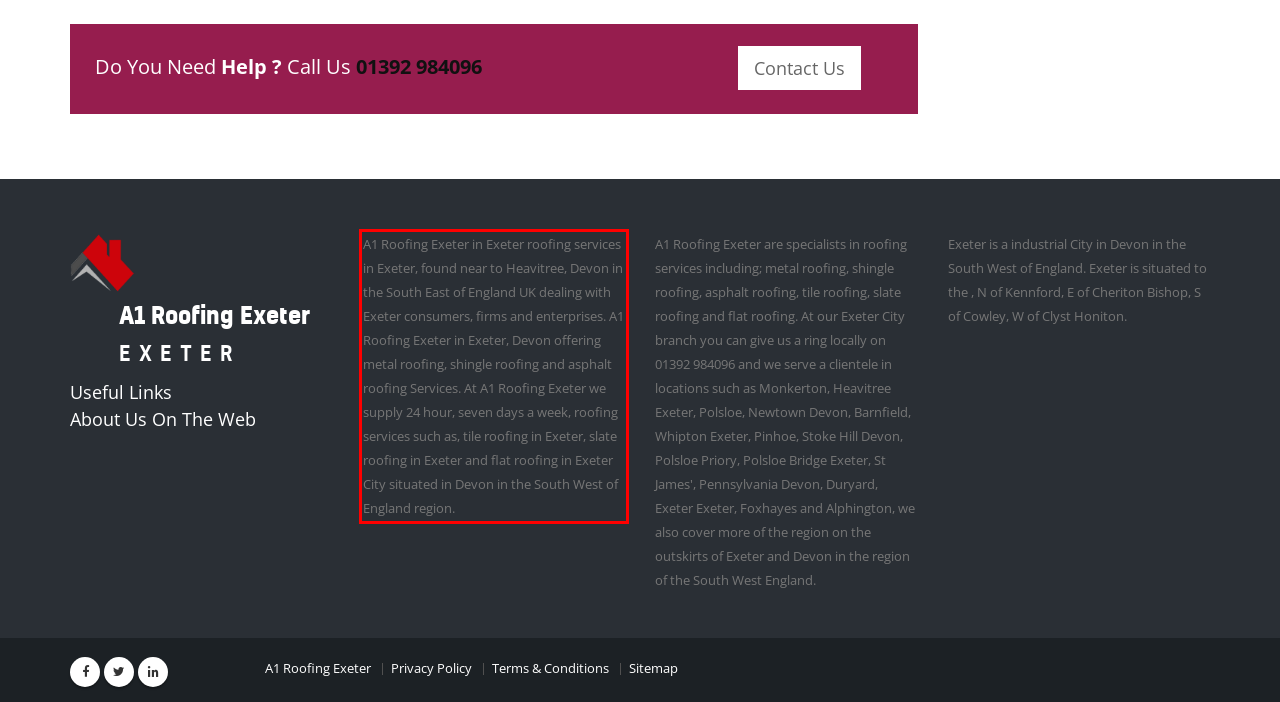With the provided screenshot of a webpage, locate the red bounding box and perform OCR to extract the text content inside it.

A1 Roofing Exeter in Exeter roofing services in Exeter, found near to Heavitree, Devon in the South East of England UK dealing with Exeter consumers, firms and enterprises. A1 Roofing Exeter in Exeter, Devon offering metal roofing, shingle roofing and asphalt roofing Services. At A1 Roofing Exeter we supply 24 hour, seven days a week, roofing services such as, tile roofing in Exeter, slate roofing in Exeter and flat roofing in Exeter City situated in Devon in the South West of England region.